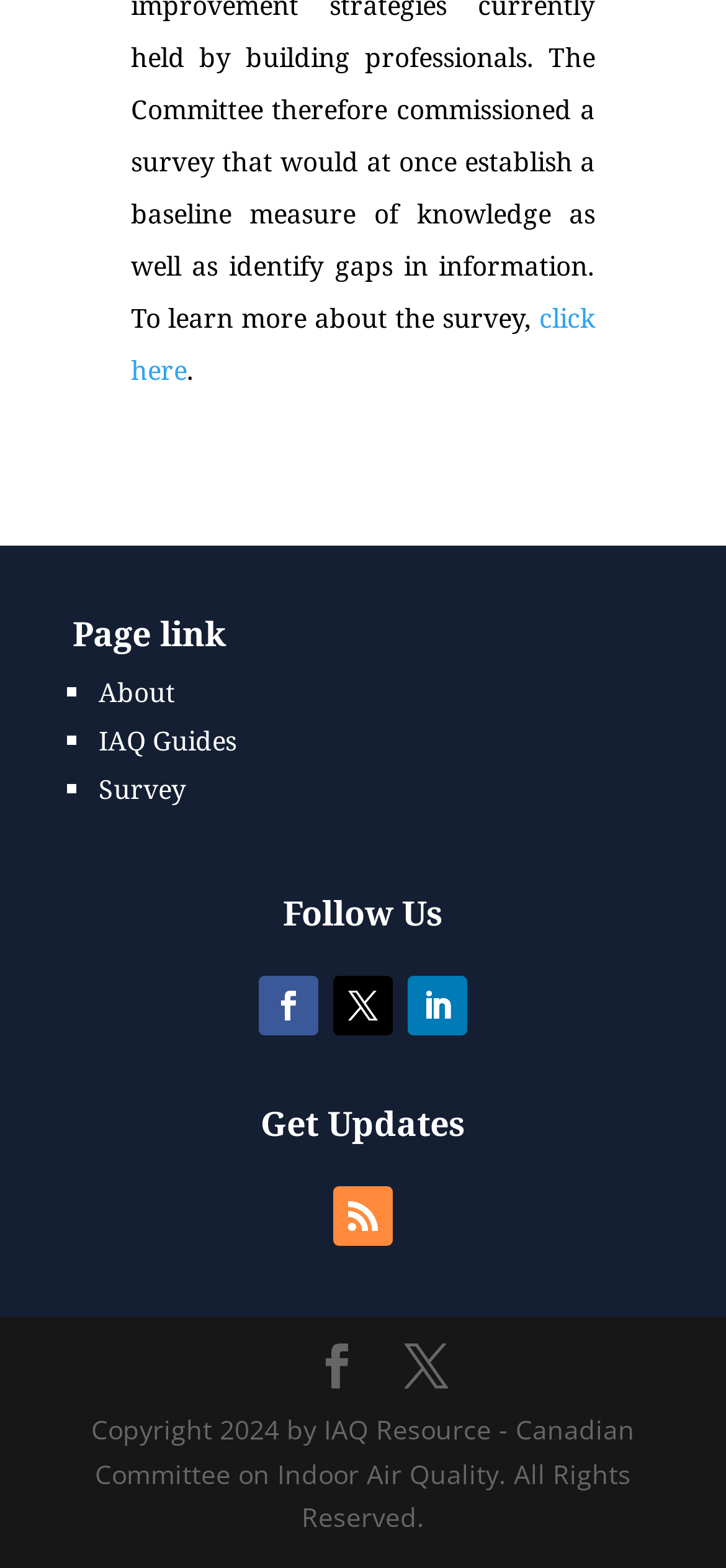Could you specify the bounding box coordinates for the clickable section to complete the following instruction: "click here"?

[0.18, 0.191, 0.82, 0.247]